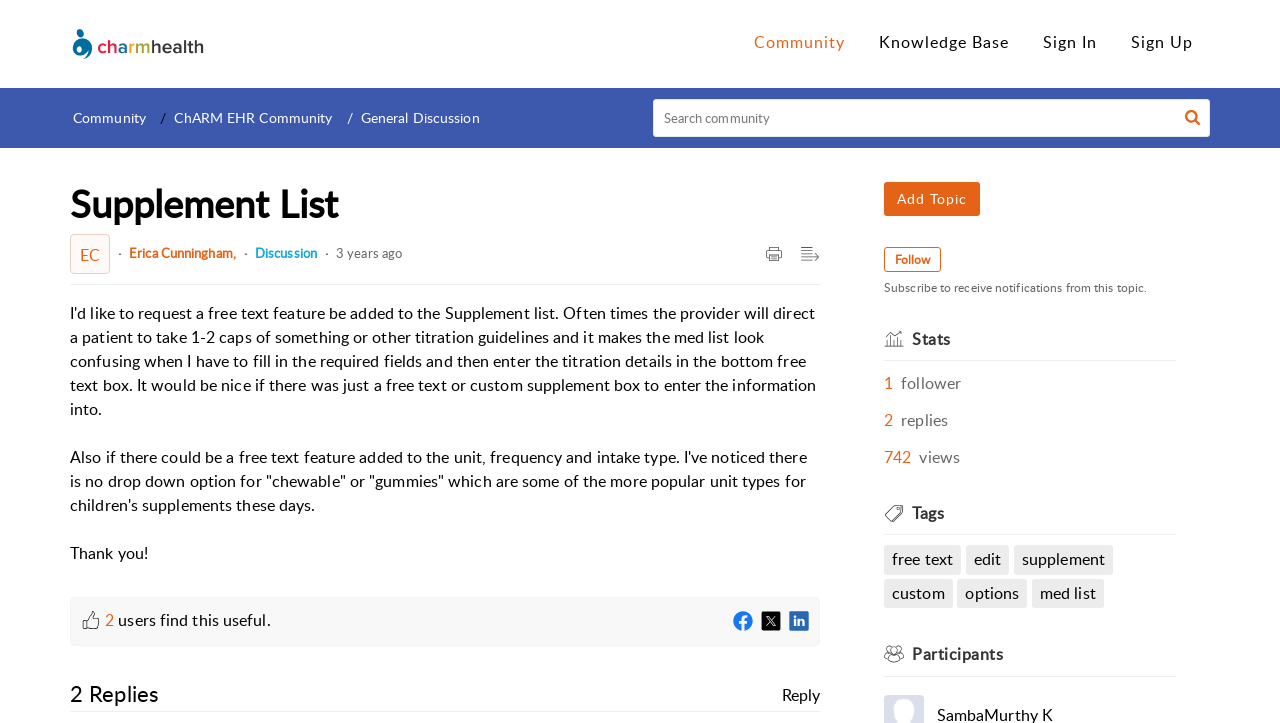Answer this question in one word or a short phrase: What is the date of the discussion?

29 Sep 2020